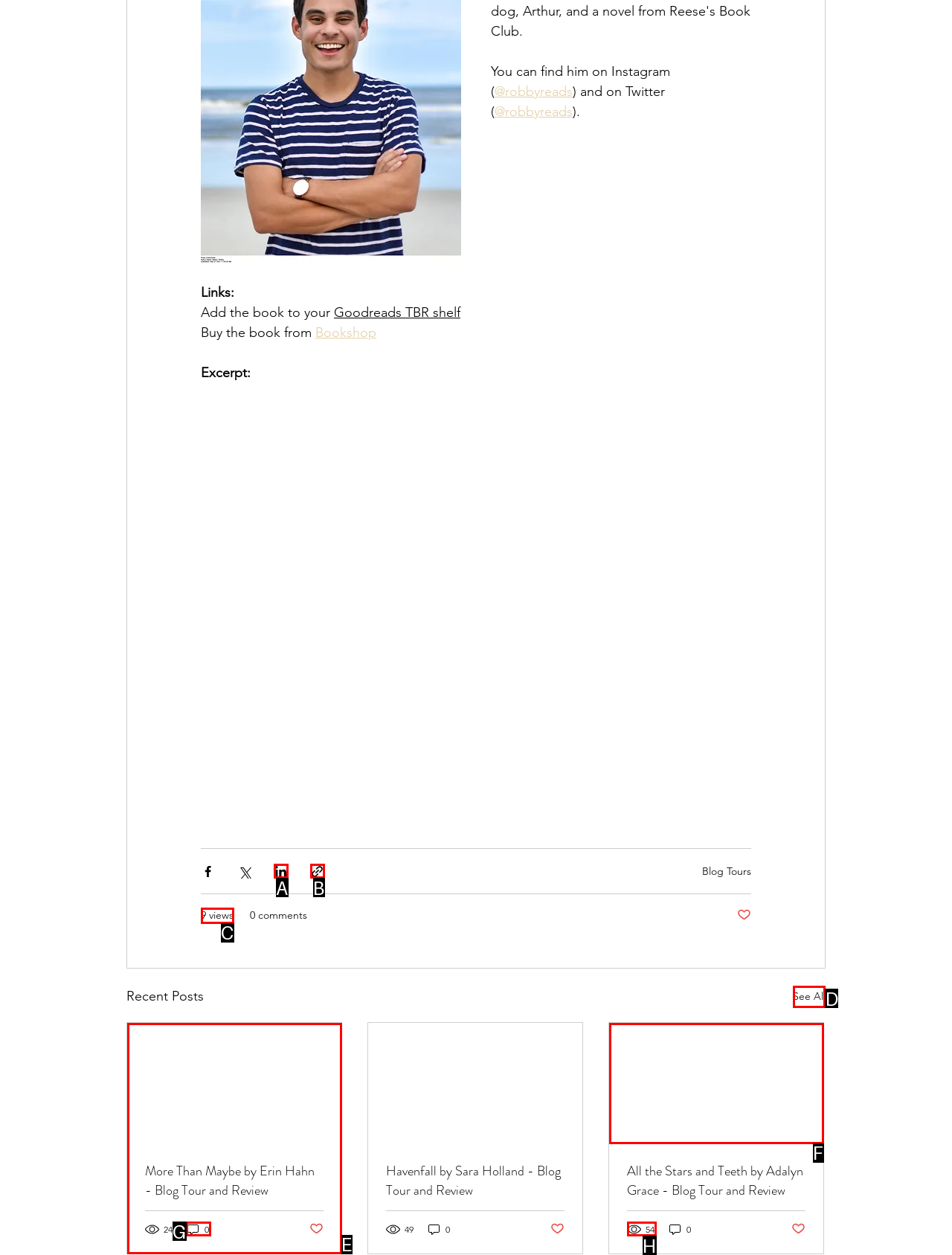From the given options, indicate the letter that corresponds to the action needed to complete this task: See All recent posts. Respond with only the letter.

D